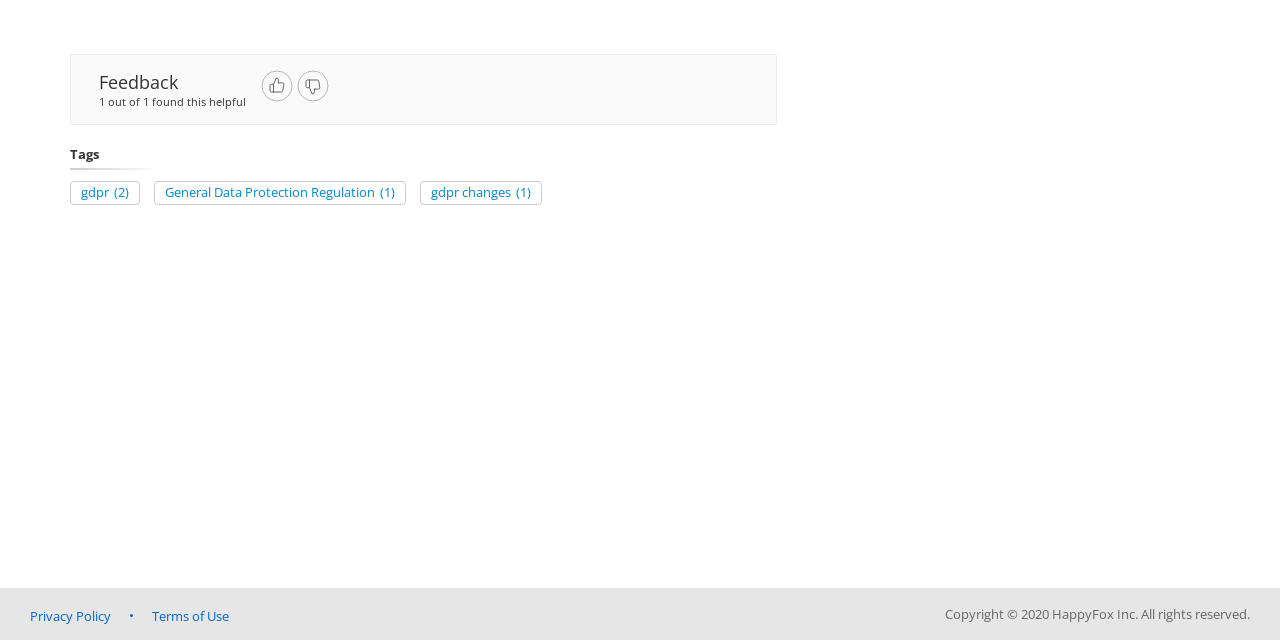Highlight the bounding box of the UI element that corresponds to this description: "Privacy Policy".

[0.023, 0.948, 0.087, 0.976]